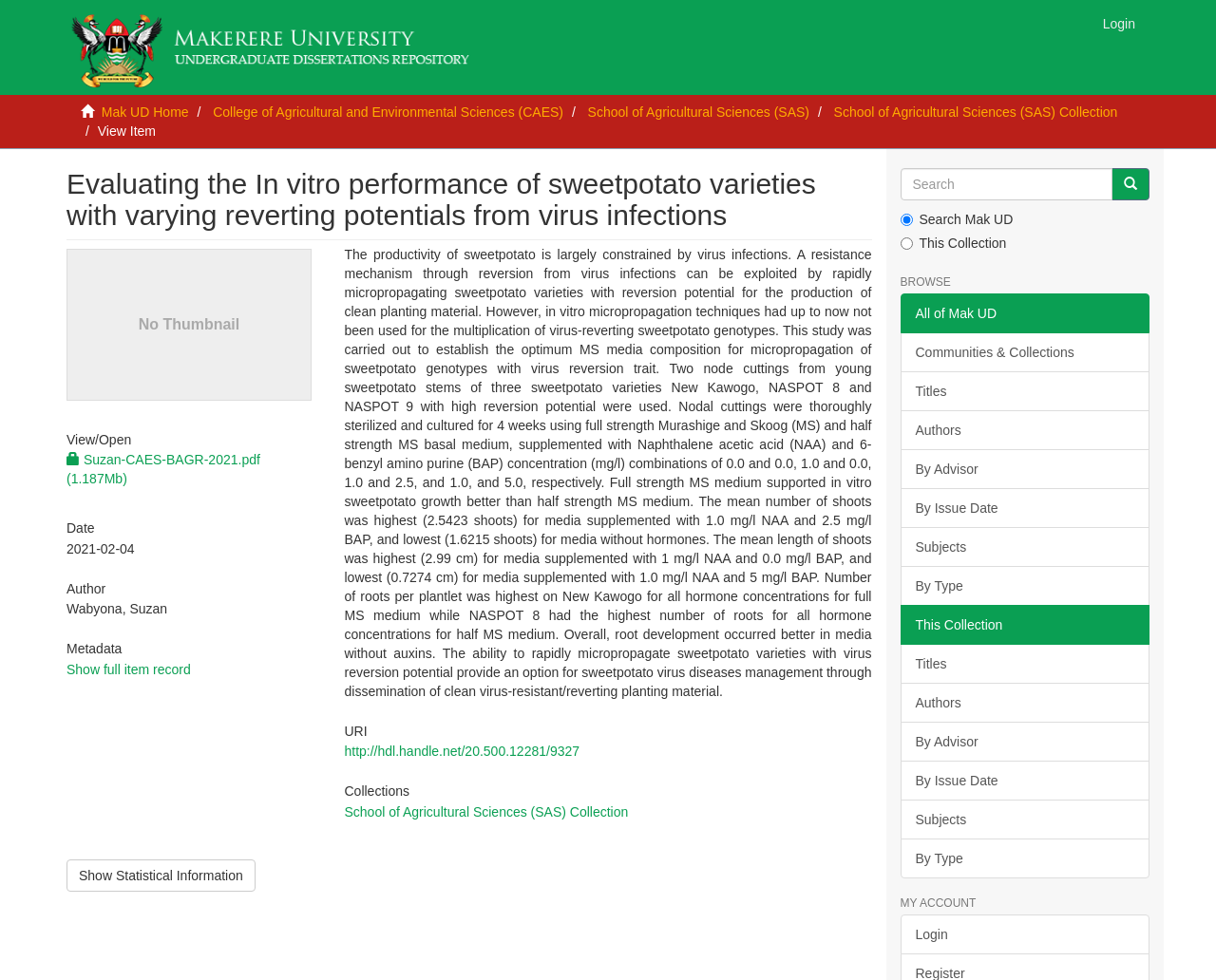Locate the bounding box coordinates of the clickable region necessary to complete the following instruction: "Browse all of Mak UD". Provide the coordinates in the format of four float numbers between 0 and 1, i.e., [left, top, right, bottom].

[0.753, 0.312, 0.82, 0.328]